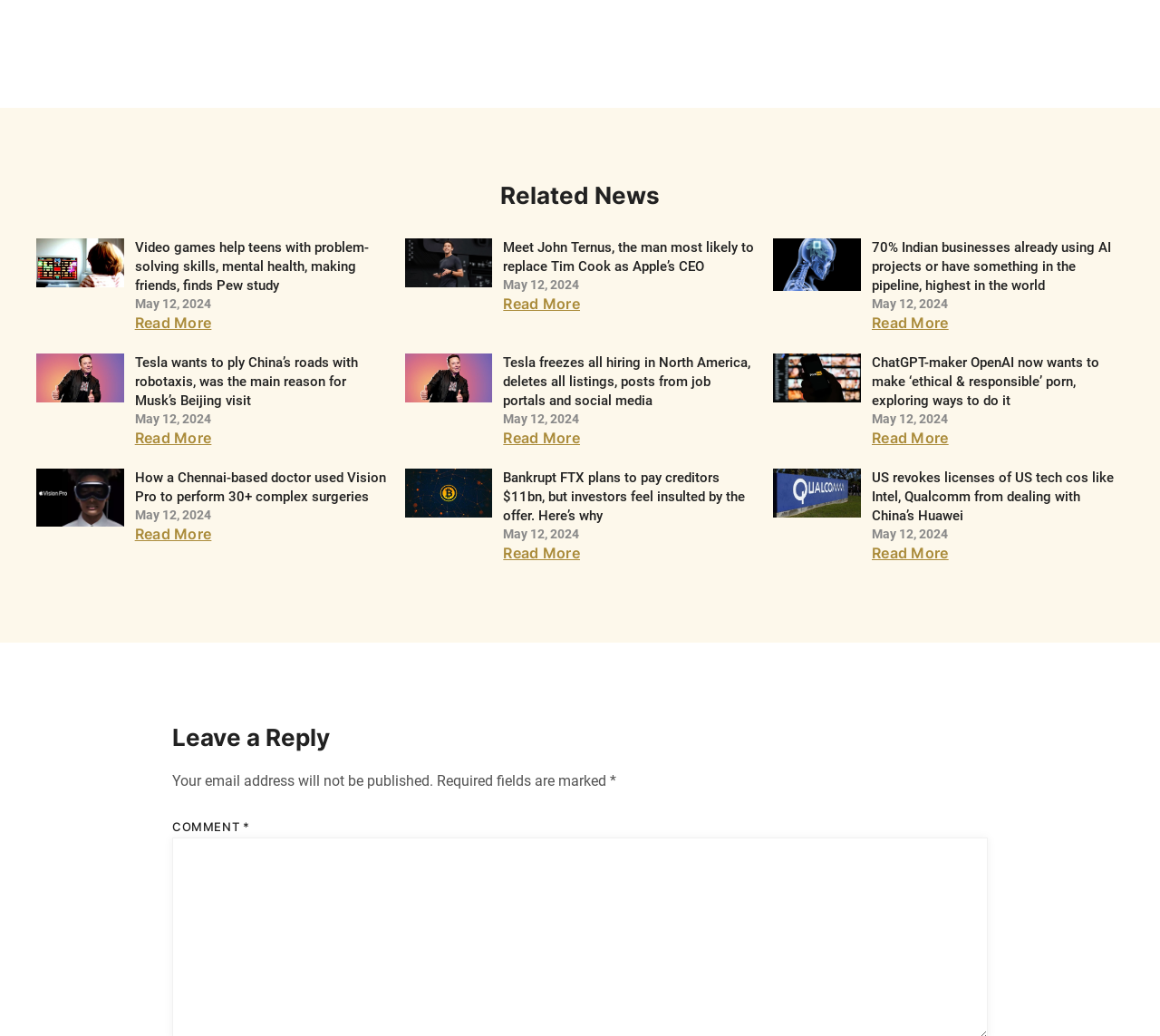What is the purpose of the 'Read more' links?
Using the visual information, reply with a single word or short phrase.

To read full article